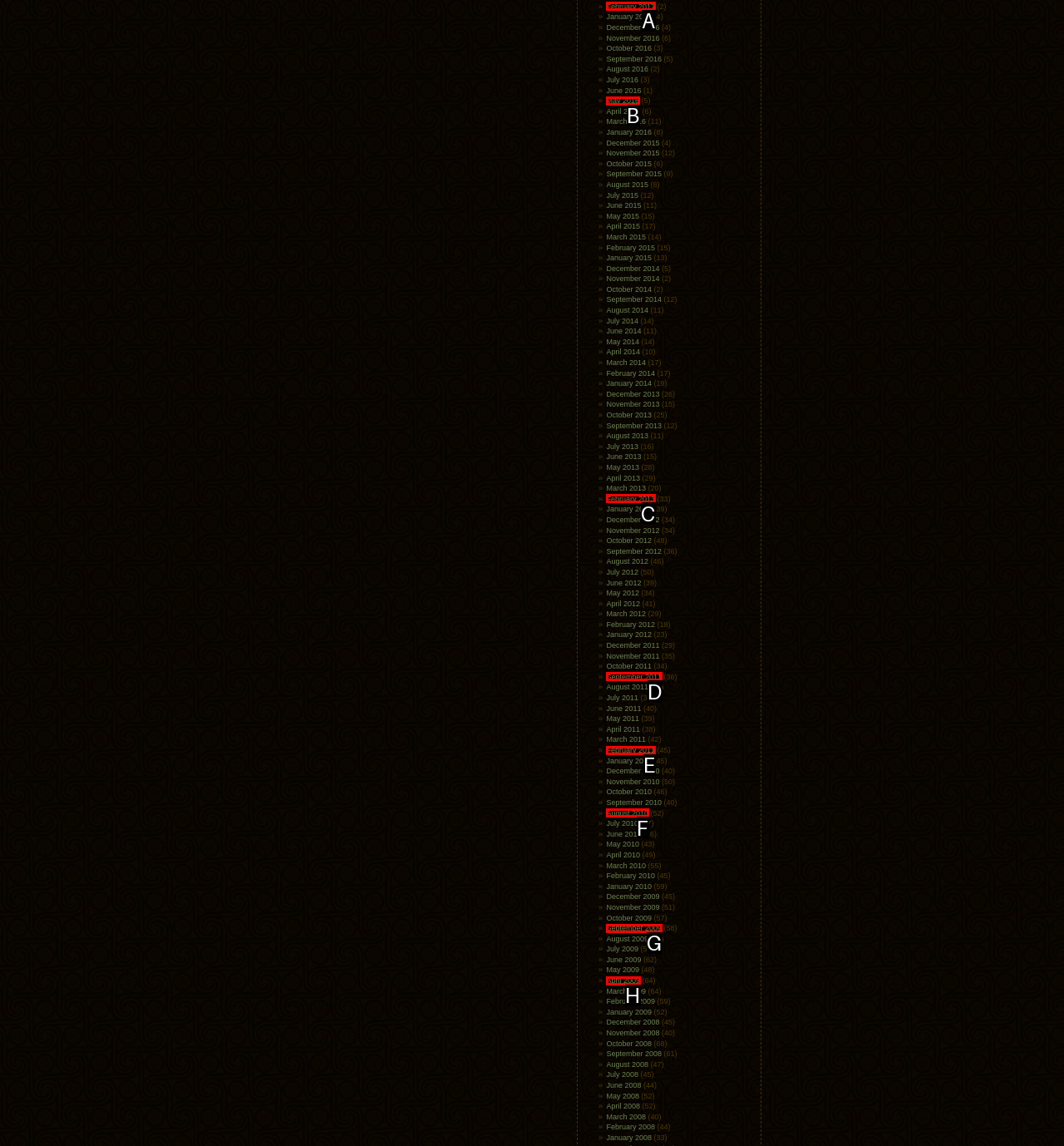To complete the instruction: click on February 2017, which HTML element should be clicked?
Respond with the option's letter from the provided choices.

A